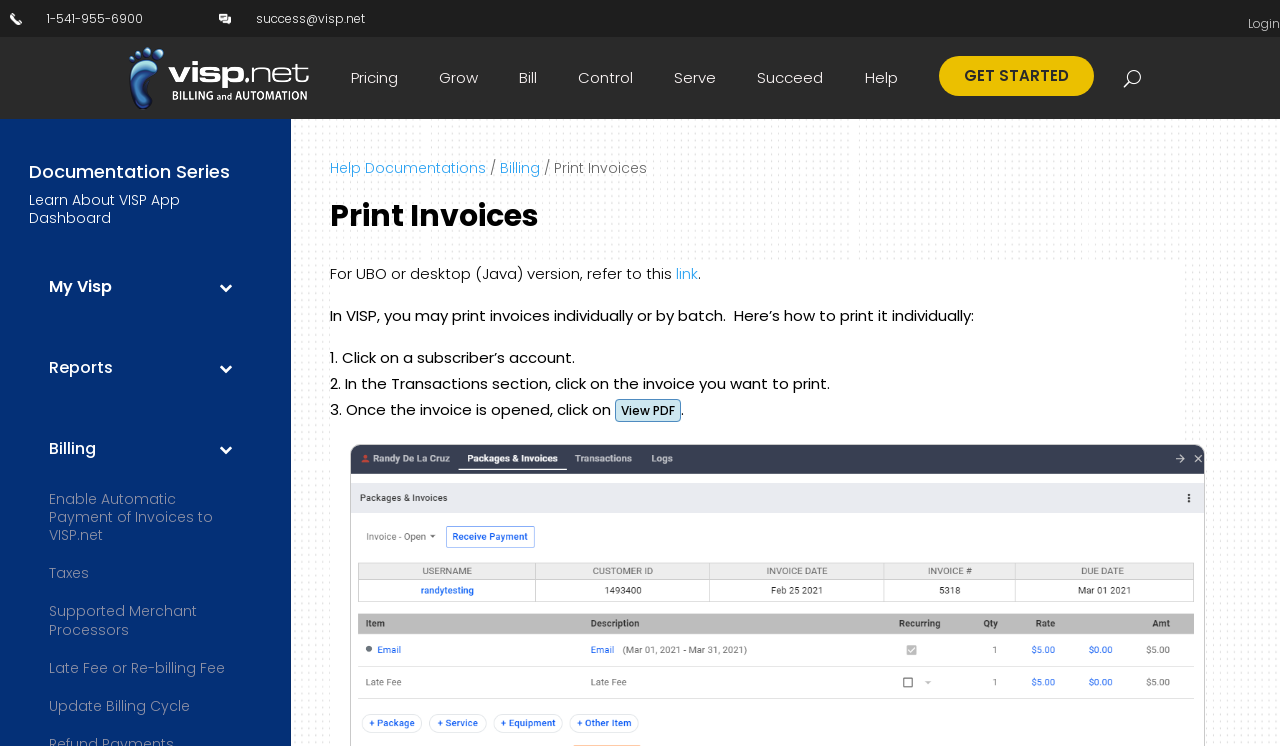Determine the bounding box coordinates of the target area to click to execute the following instruction: "Click on the 'Pricing' link."

[0.274, 0.054, 0.311, 0.156]